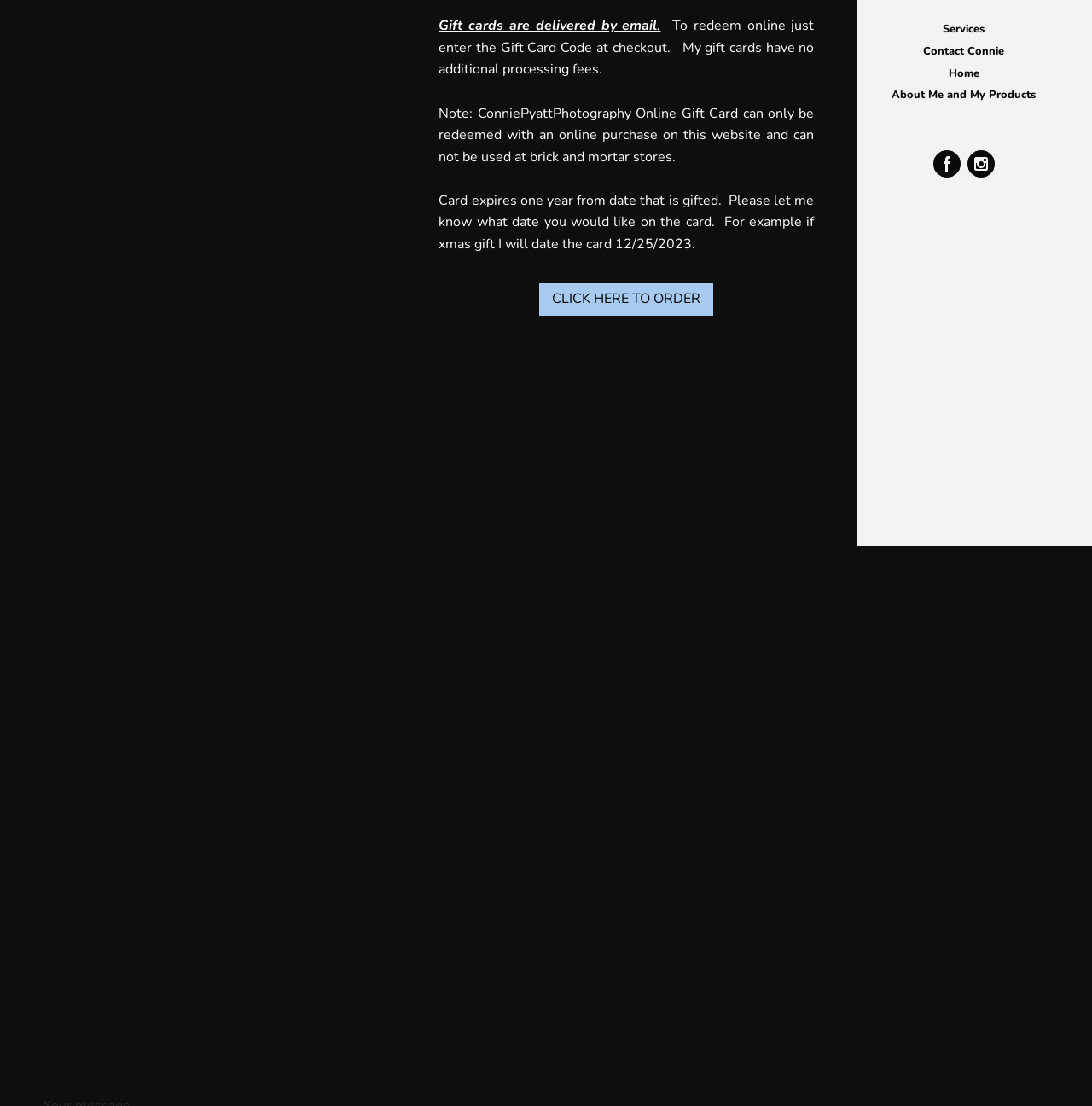Ascertain the bounding box coordinates for the UI element detailed here: "Home". The coordinates should be provided as [left, top, right, bottom] with each value being a float between 0 and 1.

[0.868, 0.059, 0.897, 0.073]